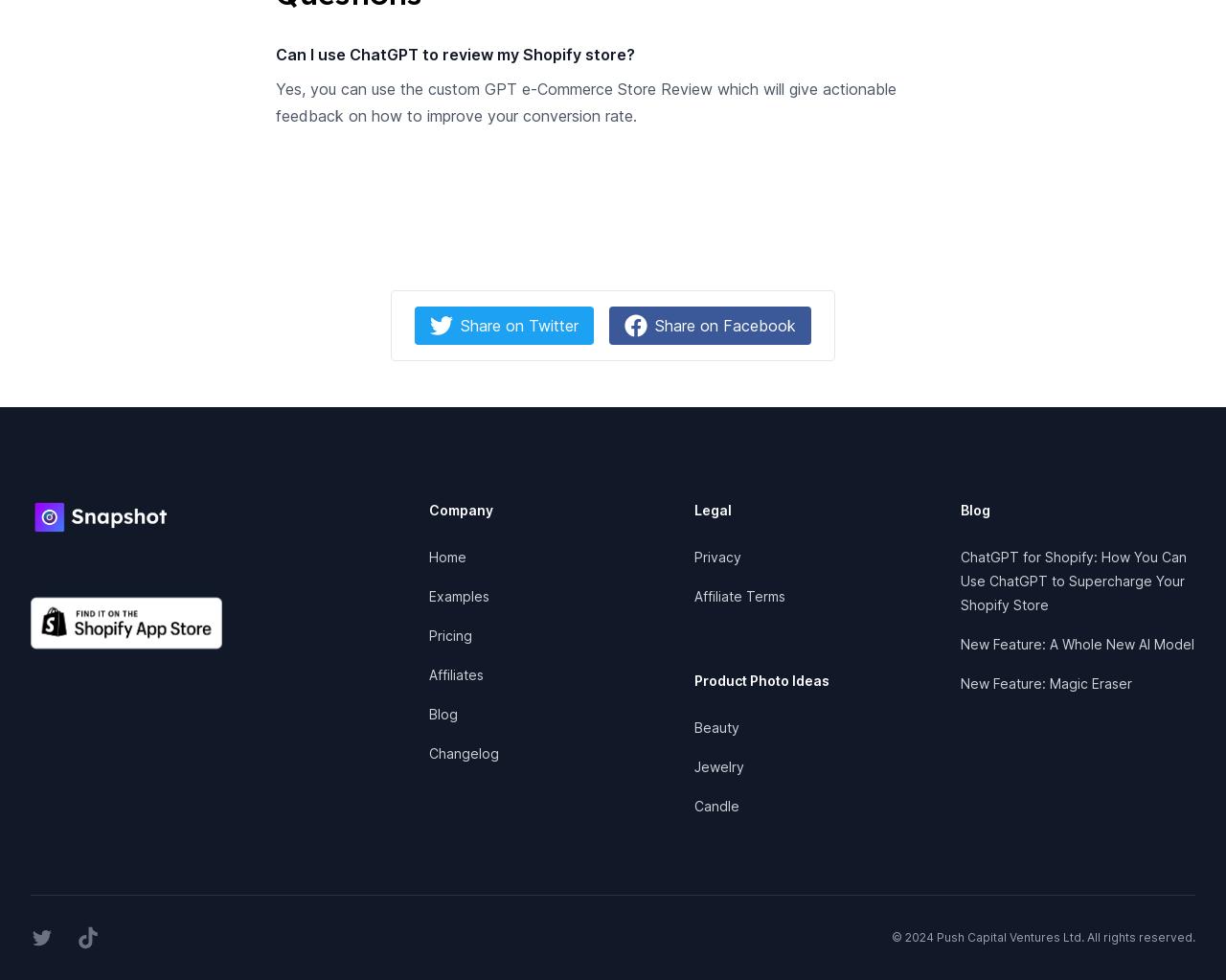Please specify the bounding box coordinates of the clickable region to carry out the following instruction: "Share on Twitter". The coordinates should be four float numbers between 0 and 1, in the format [left, top, right, bottom].

[0.338, 0.313, 0.484, 0.352]